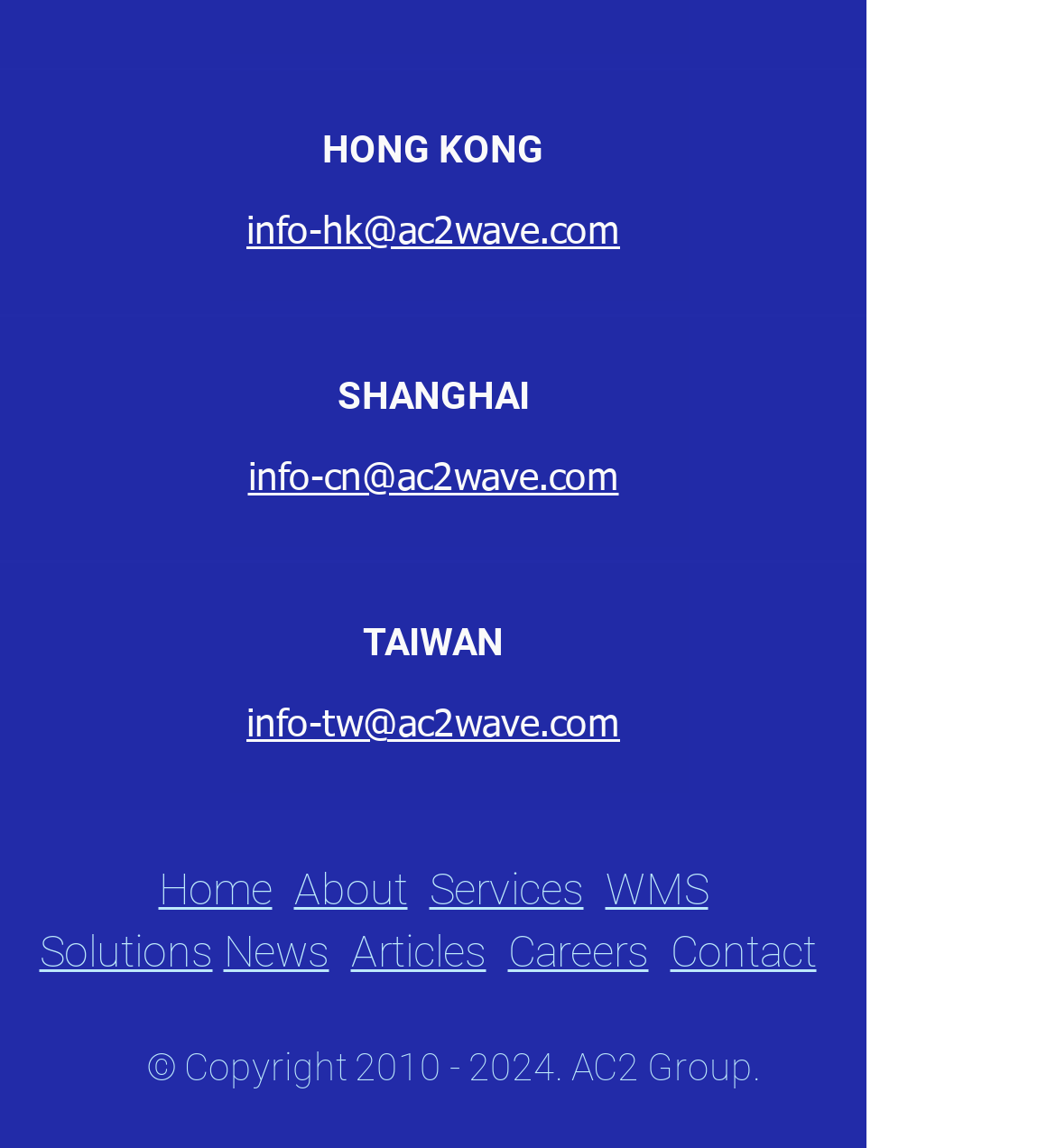Given the description WMS Solutions, predict the bounding box coordinates of the UI element. Ensure the coordinates are in the format (top-left x, top-left y, bottom-right x, bottom-right y) and all values are between 0 and 1.

[0.037, 0.751, 0.671, 0.851]